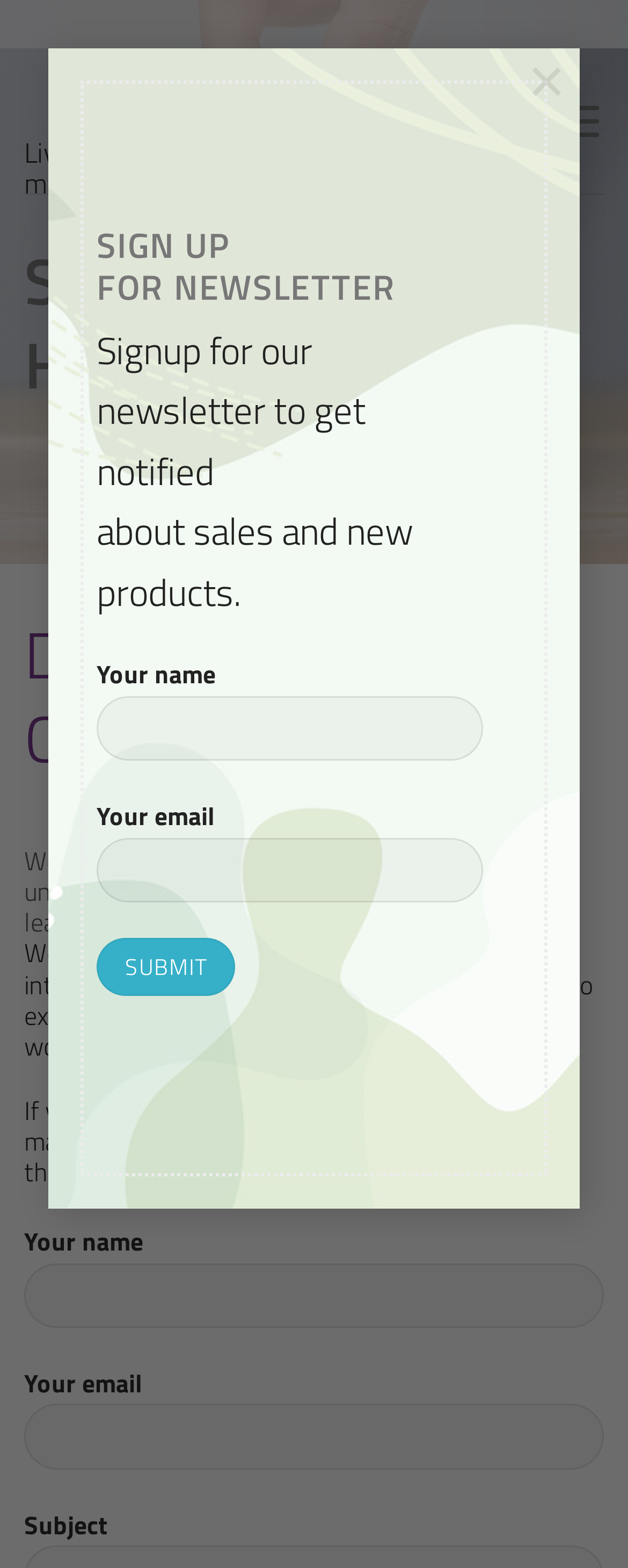Please find and report the bounding box coordinates of the element to click in order to perform the following action: "Open menu". The coordinates should be expressed as four float numbers between 0 and 1, in the format [left, top, right, bottom].

[0.877, 0.047, 0.962, 0.108]